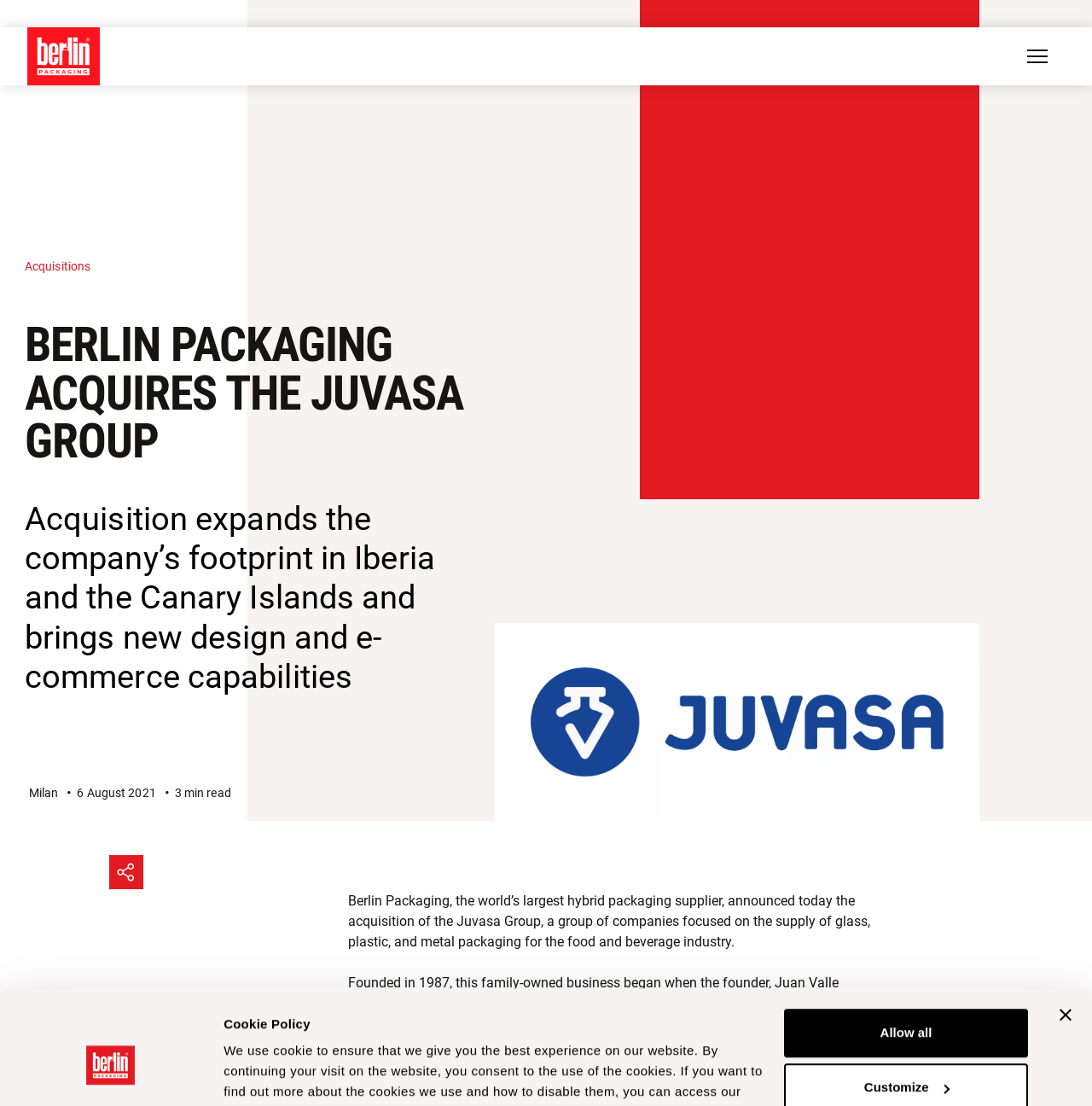What is the current leader of the Juvasa Group?
Answer the question with just one word or phrase using the image.

Jesús Valle Sánchez